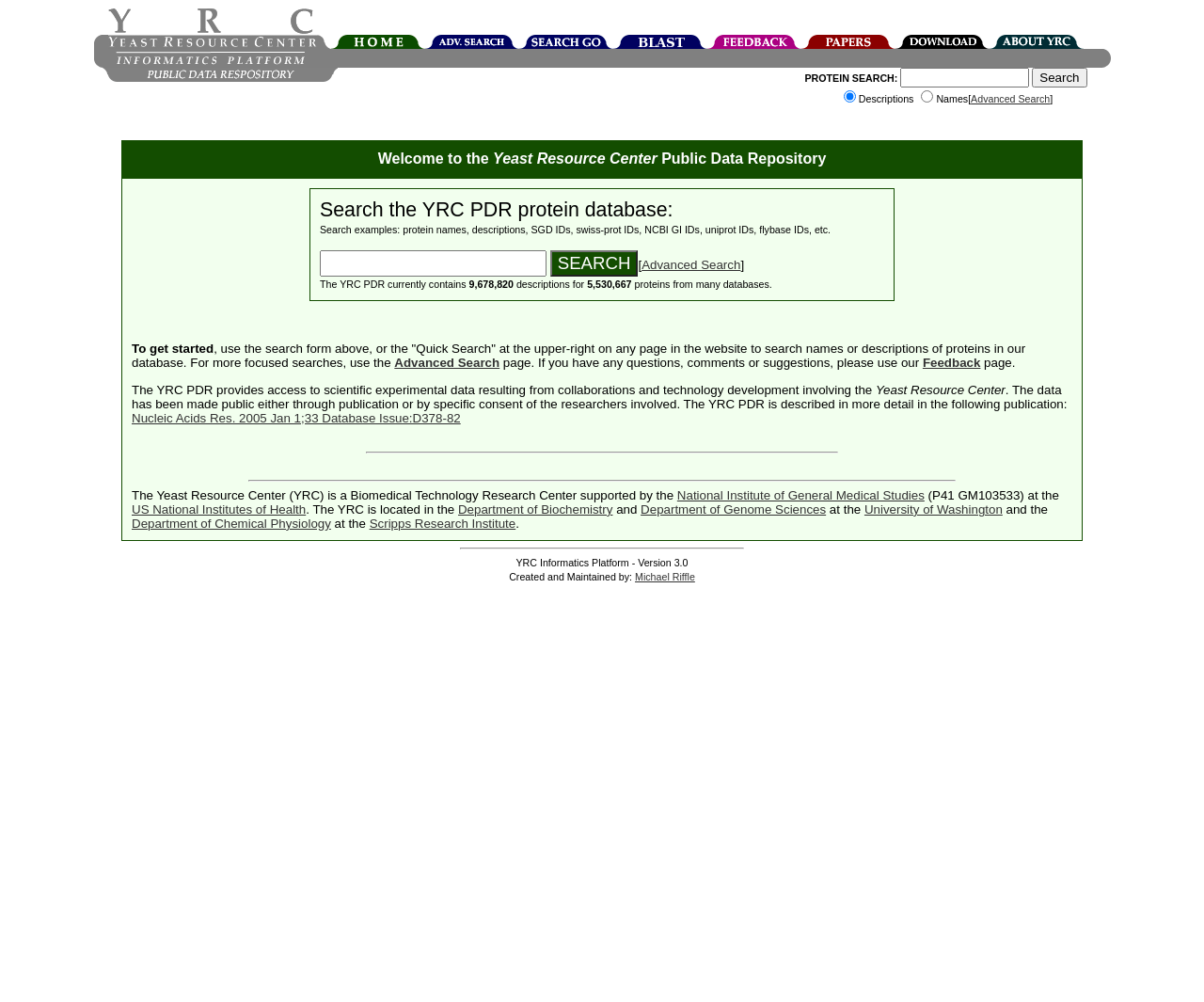Locate the coordinates of the bounding box for the clickable region that fulfills this instruction: "Download data".

[0.743, 0.038, 0.821, 0.052]